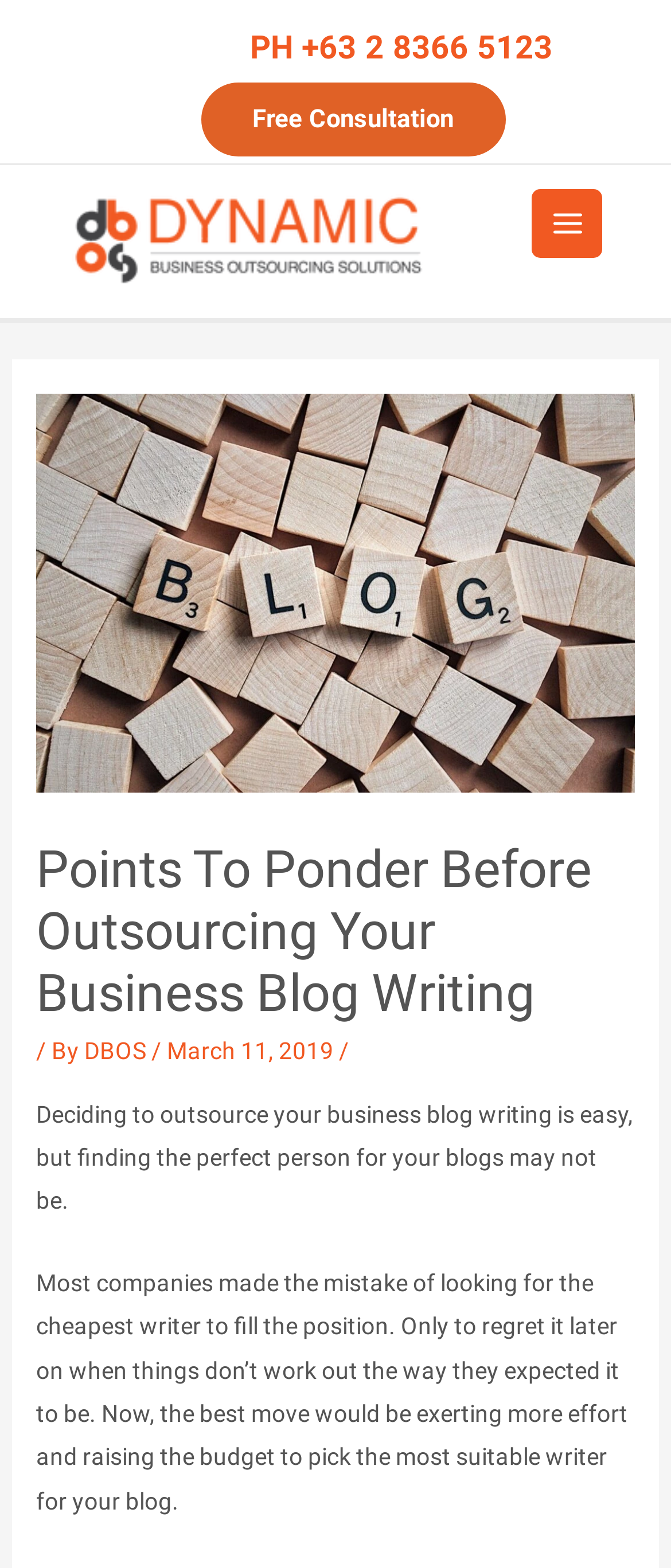Reply to the question with a single word or phrase:
What is the company name mentioned in the article?

DBOS